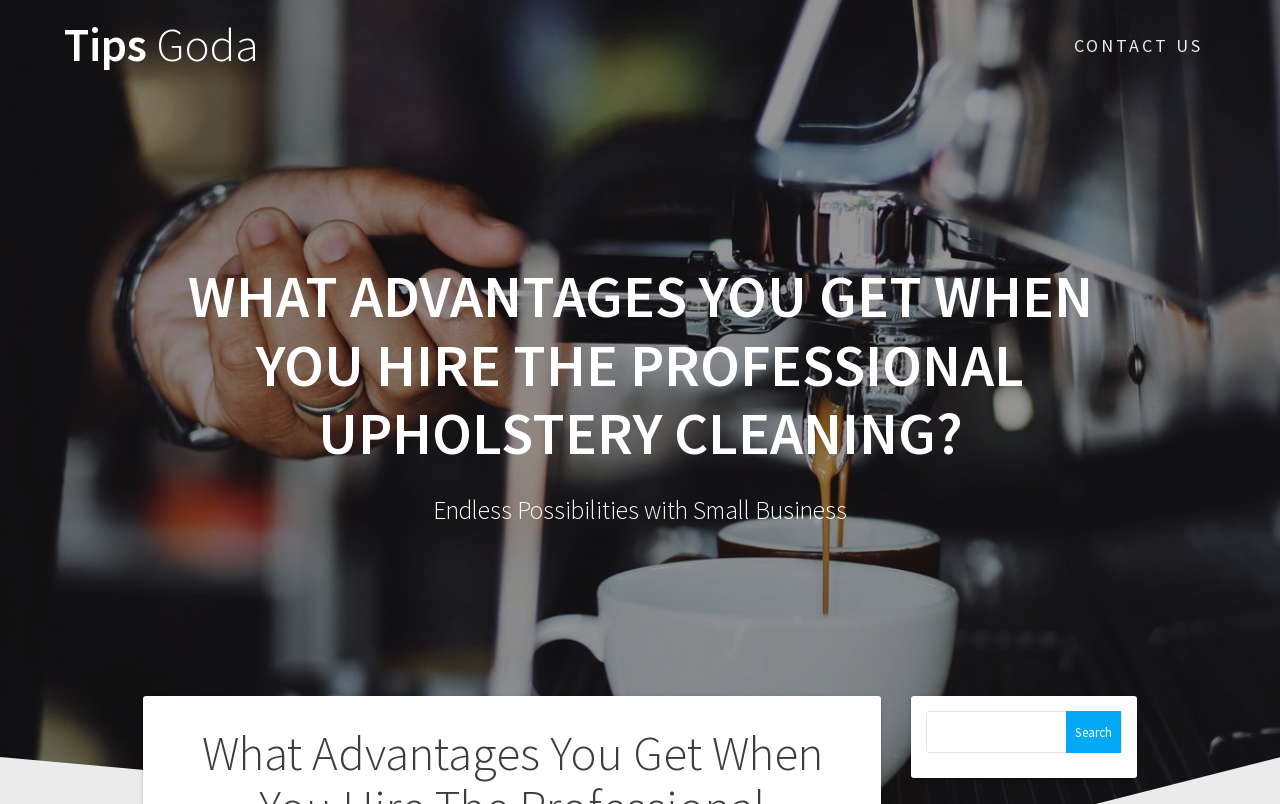Offer an in-depth caption of the entire webpage.

The webpage is about the advantages of hiring professional upholstery cleaning services. At the top left, there is a link to "Tips Goda", which is likely the website's name or a navigation link. On the opposite side, at the top right, there is a link to "CONTACT US". 

Below the top navigation links, there is a prominent heading that repeats the title "WHAT ADVANTAGES YOU GET WHEN YOU HIRE THE PROFESSIONAL UPHOLSTERY CLEANING?". 

Further down, there is a static text "Endless Possibilities with Small Business", which seems to be a tagline or a slogan. 

At the bottom left, there is a heading "Post navigation", which suggests that there may be more content or related posts available. 

On the right side, near the bottom, there is a search function. The search function consists of a label "Search for:", a text box, and a "Search" button.